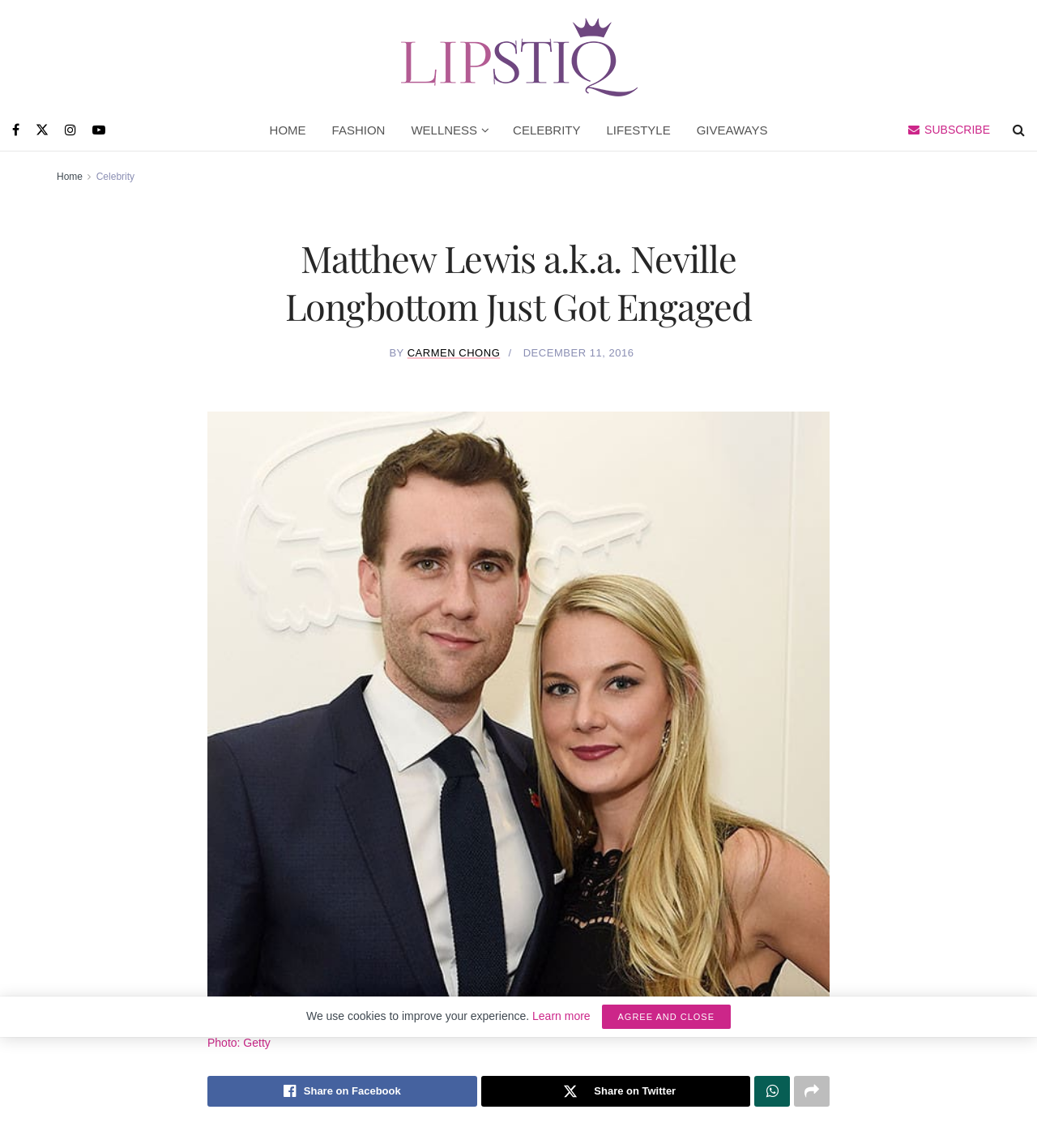Pinpoint the bounding box coordinates of the clickable area needed to execute the instruction: "Click on the LIPSTIQ logo". The coordinates should be specified as four float numbers between 0 and 1, i.e., [left, top, right, bottom].

[0.385, 0.002, 0.615, 0.09]